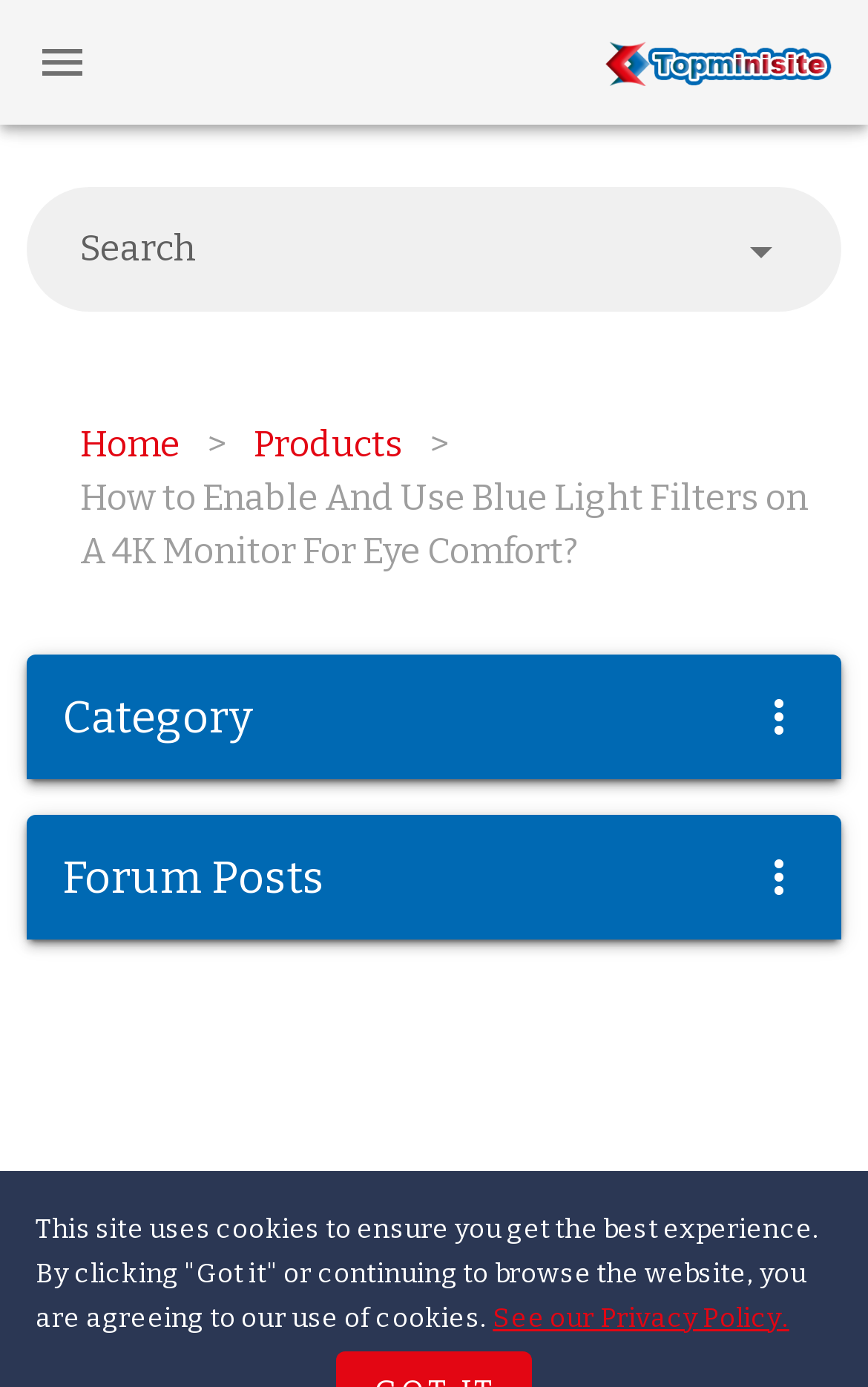Highlight the bounding box coordinates of the region I should click on to meet the following instruction: "Click the Got it button".

[0.836, 0.478, 0.959, 0.555]